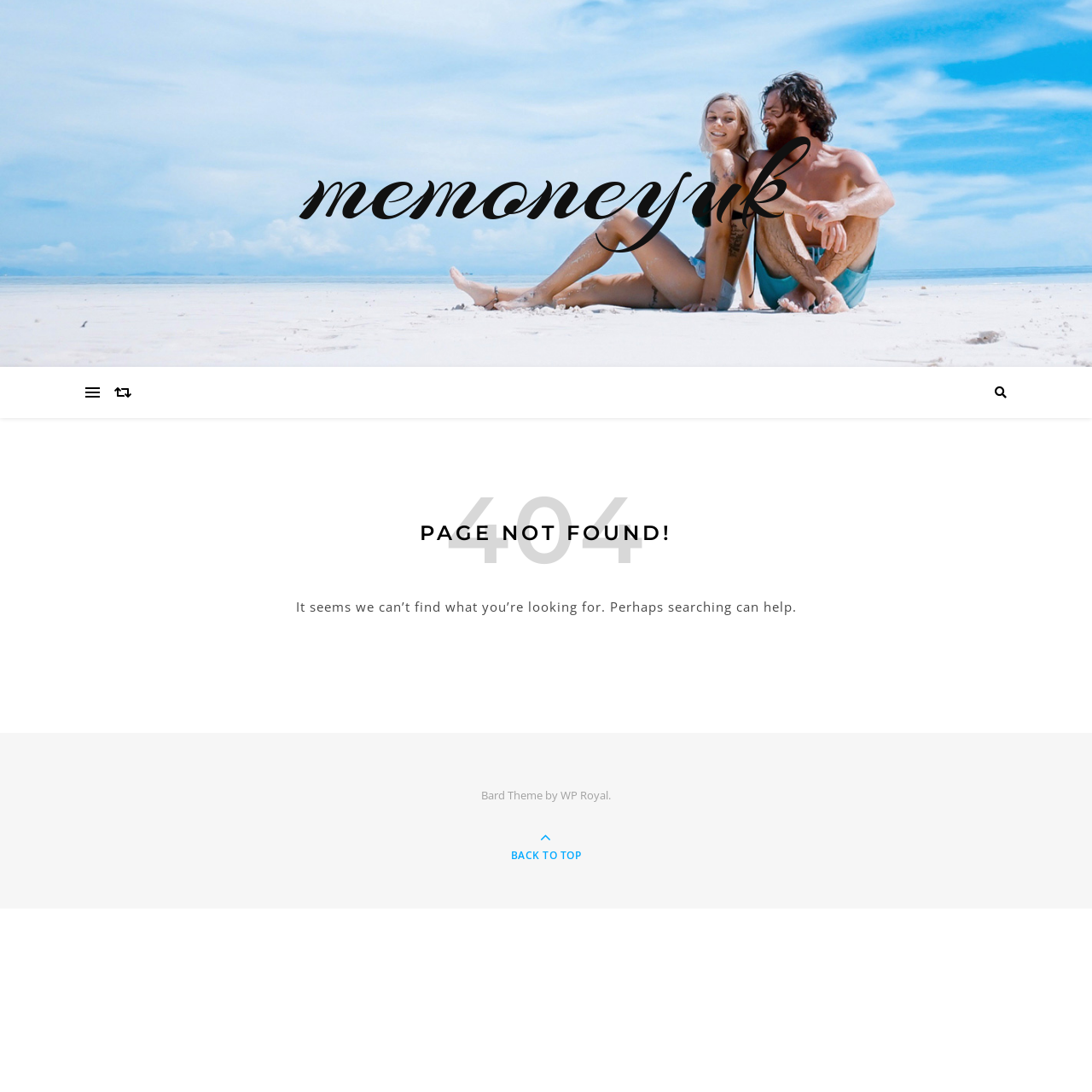Provide a one-word or short-phrase answer to the question:
What is the tone of the 404 error message?

Helpful